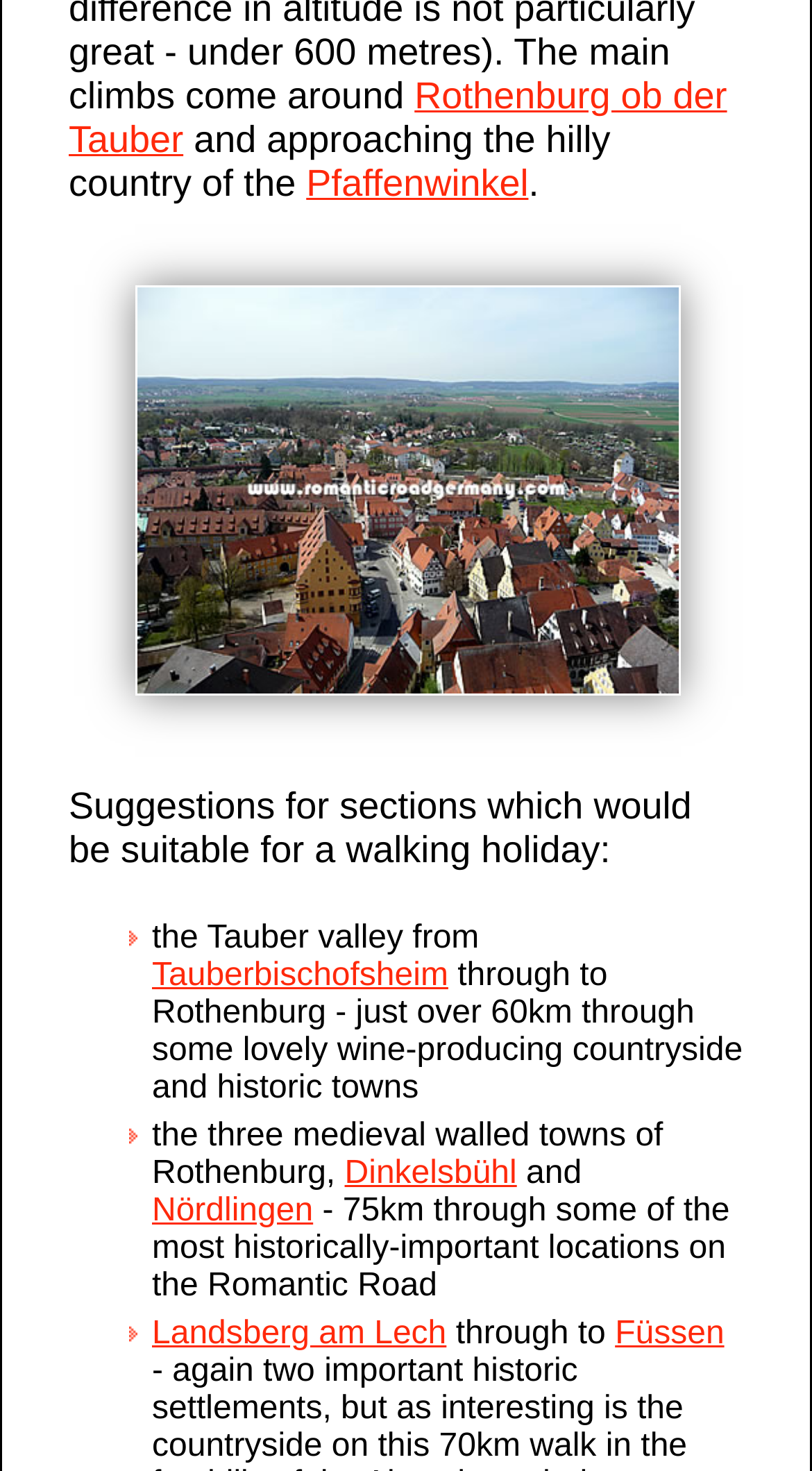Bounding box coordinates are specified in the format (top-left x, top-left y, bottom-right x, bottom-right y). All values are floating point numbers bounded between 0 and 1. Please provide the bounding box coordinate of the region this sentence describes: Tauberbischofsheim

[0.187, 0.651, 0.552, 0.675]